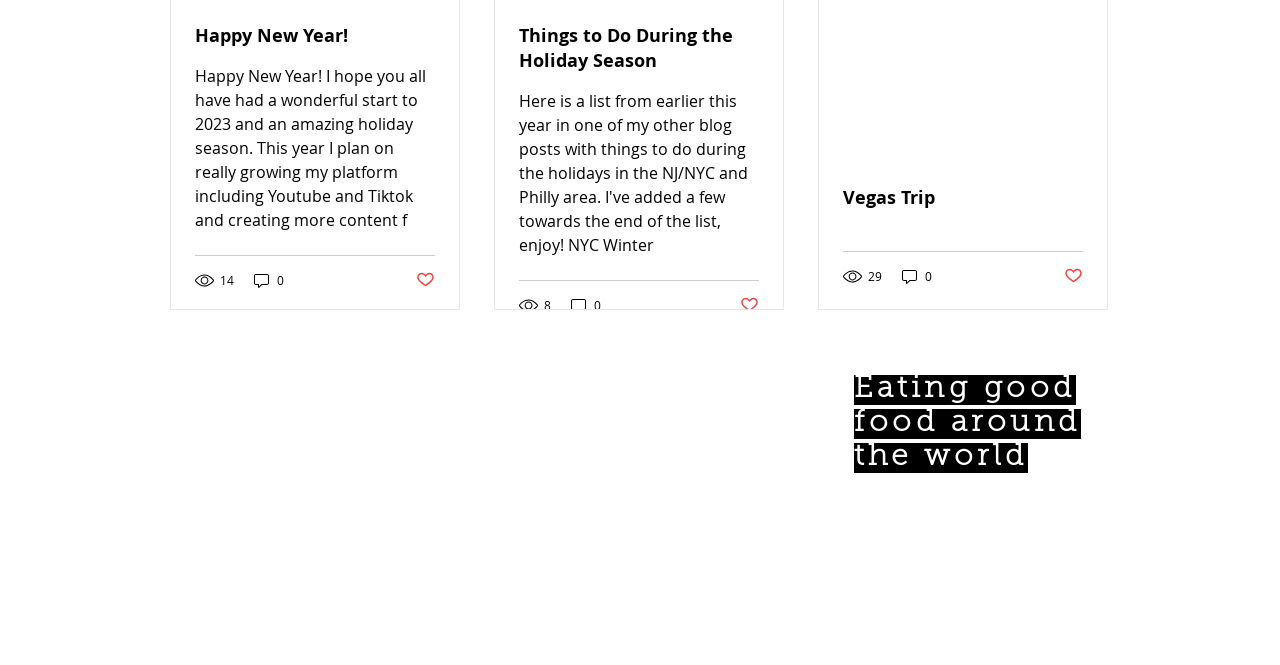Refer to the image and provide a thorough answer to this question:
What is the theme of the posts on this webpage?

The webpage contains multiple posts with titles like 'Happy New Year!', 'Things to Do During the Holiday Season', and 'Vegas Trip', which suggests that the theme of the posts is related to the holiday season.